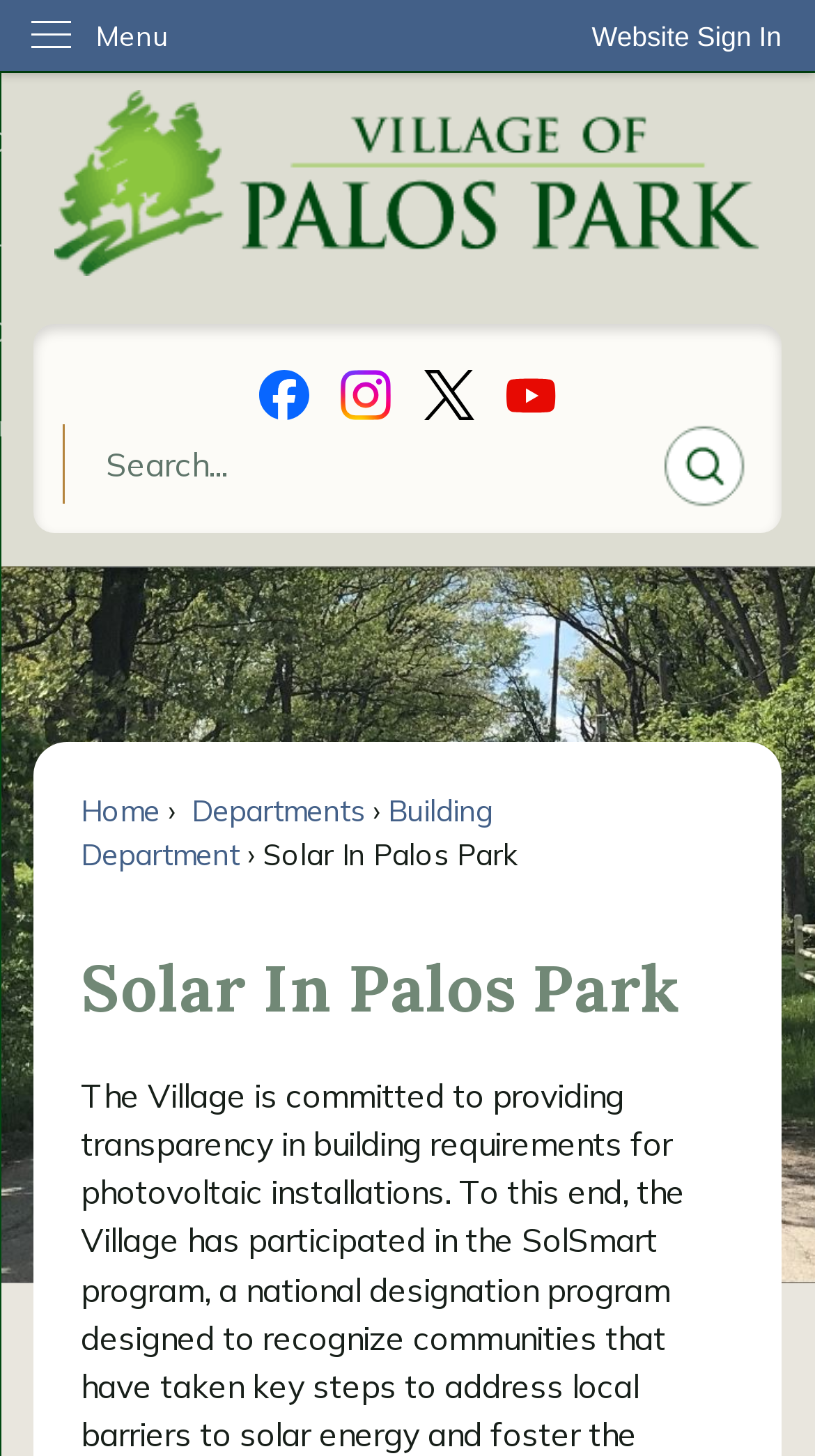Determine the bounding box coordinates of the clickable region to execute the instruction: "Search for something". The coordinates should be four float numbers between 0 and 1, denoted as [left, top, right, bottom].

[0.076, 0.291, 0.924, 0.346]